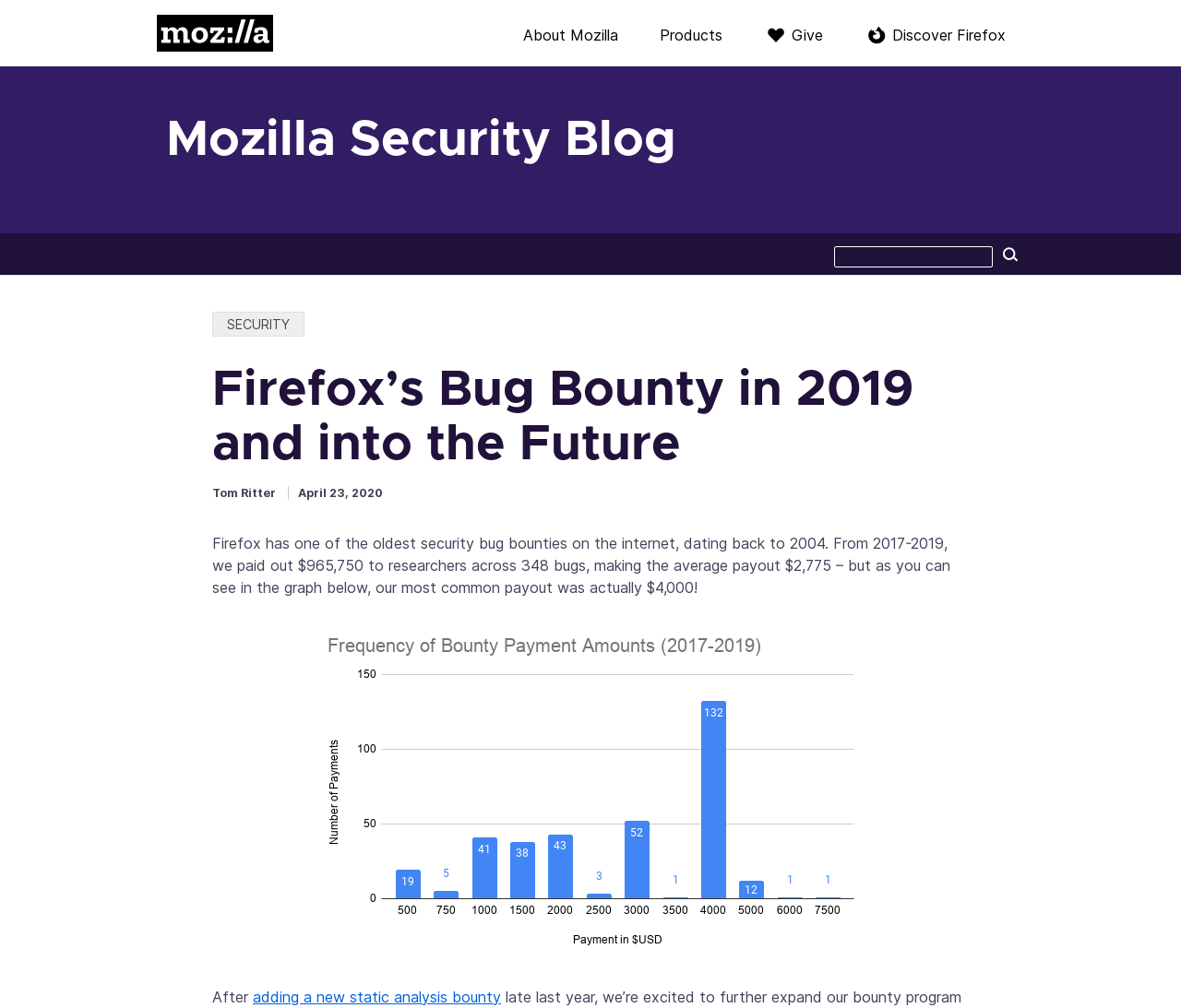Could you identify the text that serves as the heading for this webpage?

Firefox’s Bug Bounty in 2019 and into the Future